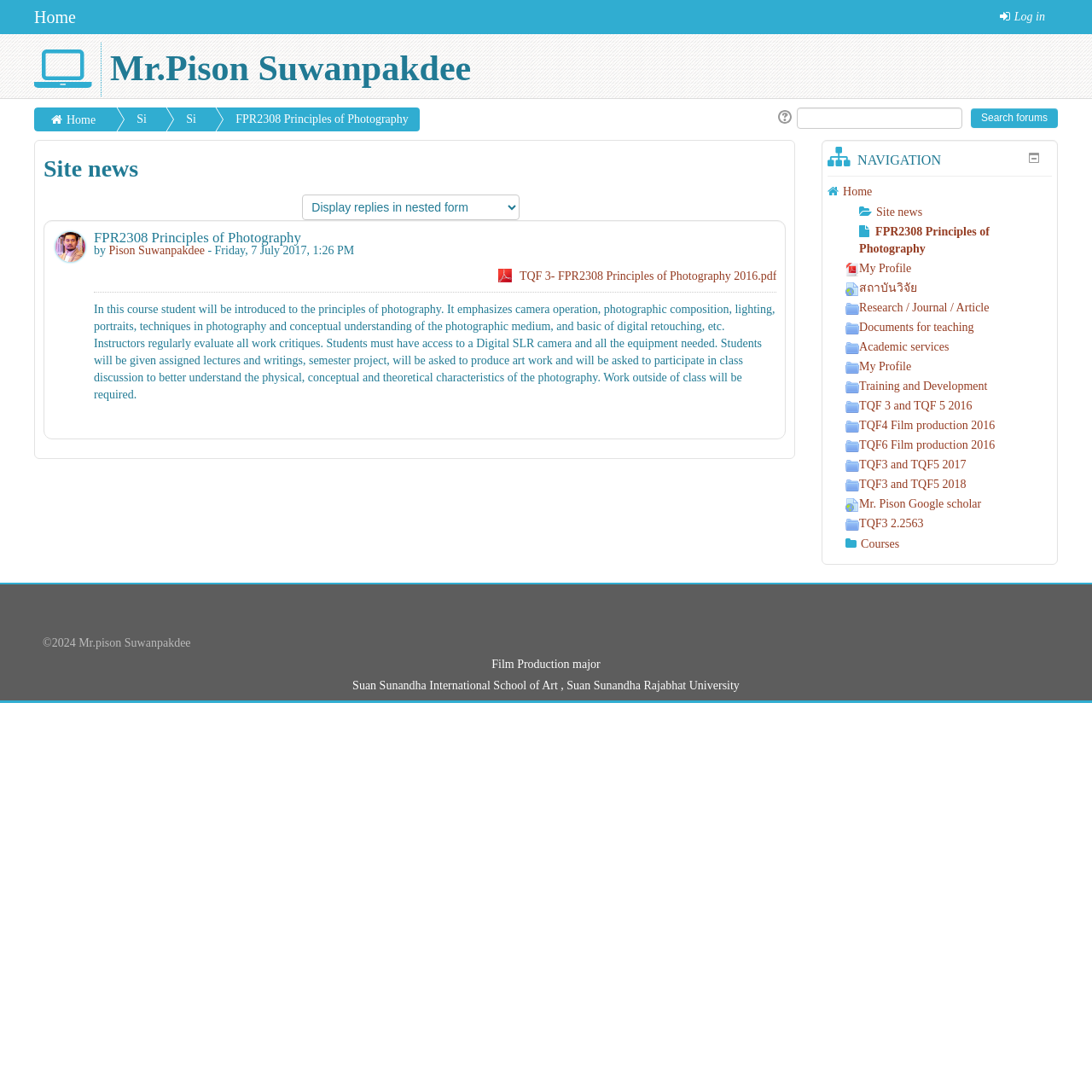Is there a search function on the page?
Respond to the question with a well-detailed and thorough answer.

There is a search function on the page, which can be found in the group element with the link 'Help with Search' and a textbox with the label 'Search'. This suggests that users can search for specific content on the page.